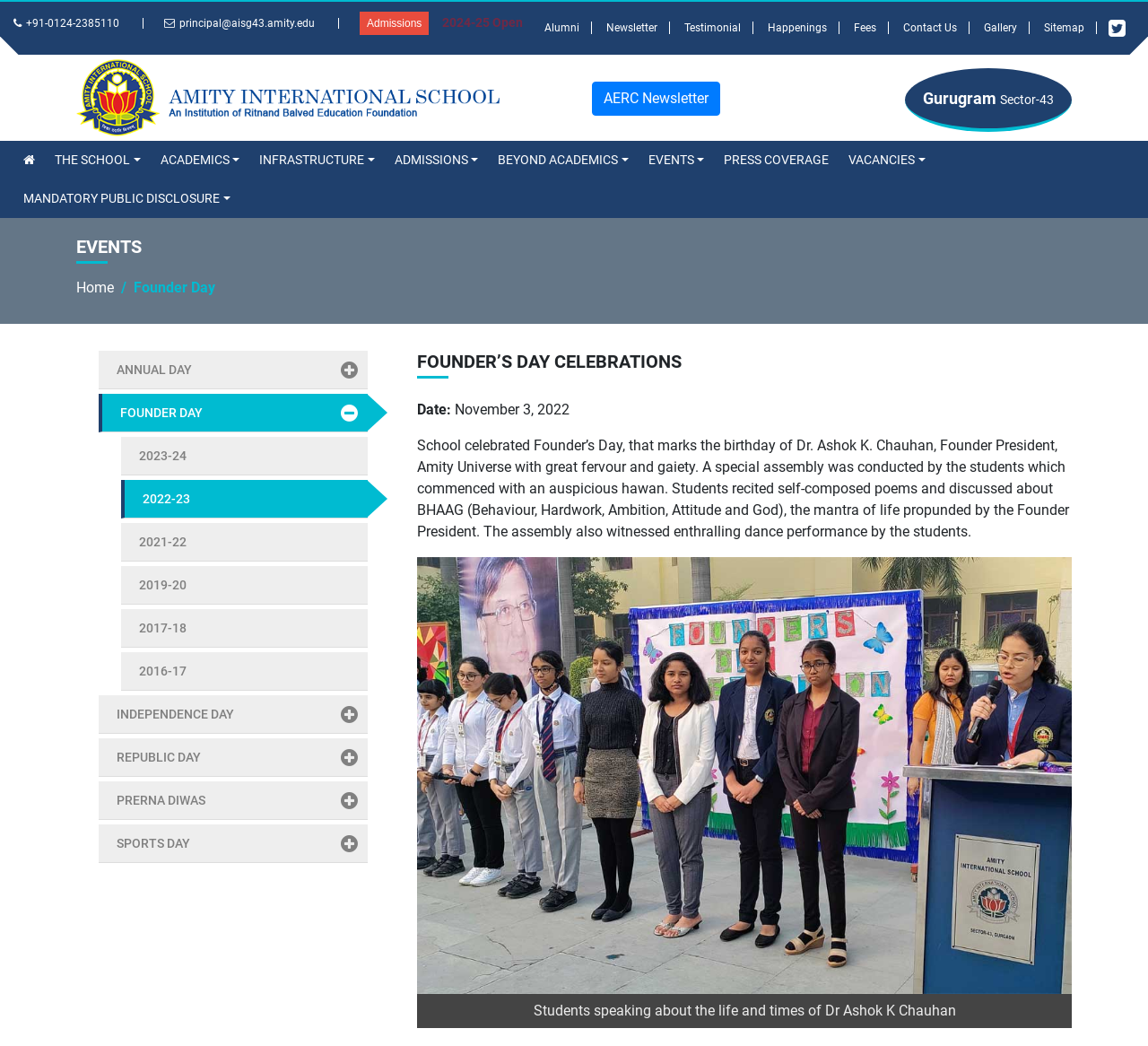Identify the bounding box coordinates of the clickable region necessary to fulfill the following instruction: "Click the THE SCHOOL button". The bounding box coordinates should be four float numbers between 0 and 1, i.e., [left, top, right, bottom].

[0.04, 0.135, 0.13, 0.172]